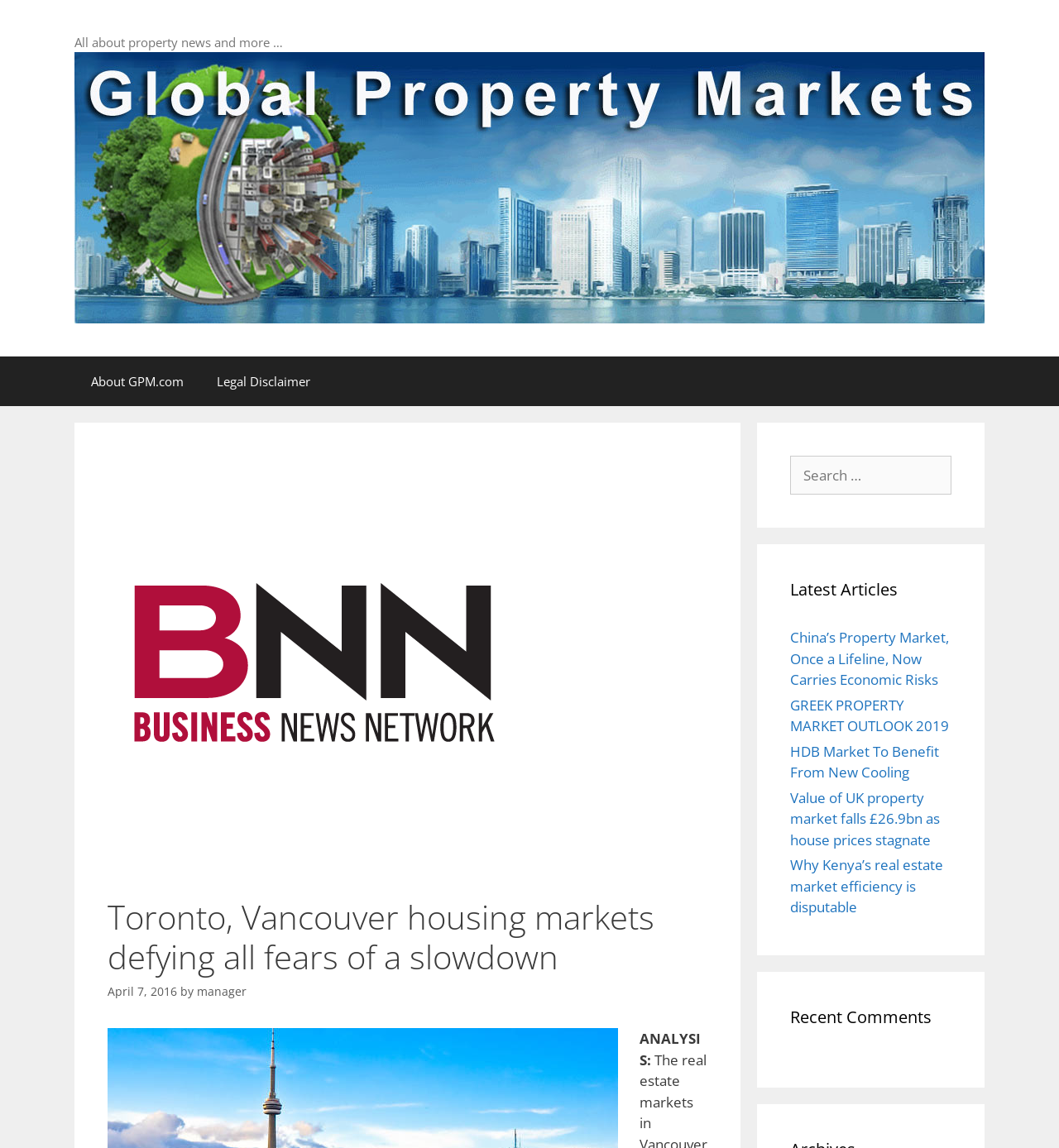What is the date of the current article?
Based on the visual information, provide a detailed and comprehensive answer.

I found the date of the current article by looking at the time element, which contains the text 'April 7, 2016'.